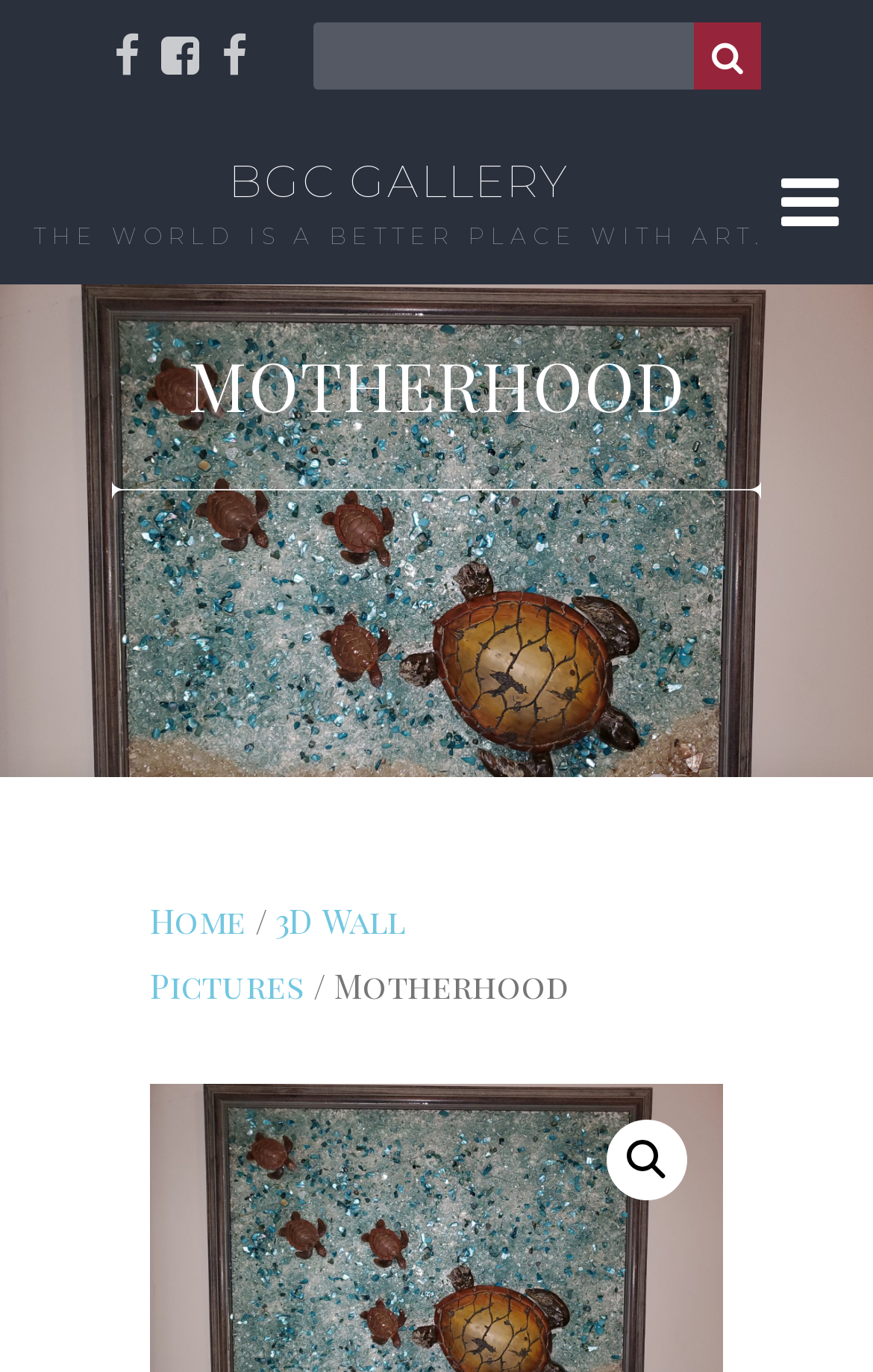Please reply to the following question with a single word or a short phrase:
What is the layout of the webpage?

Table layout